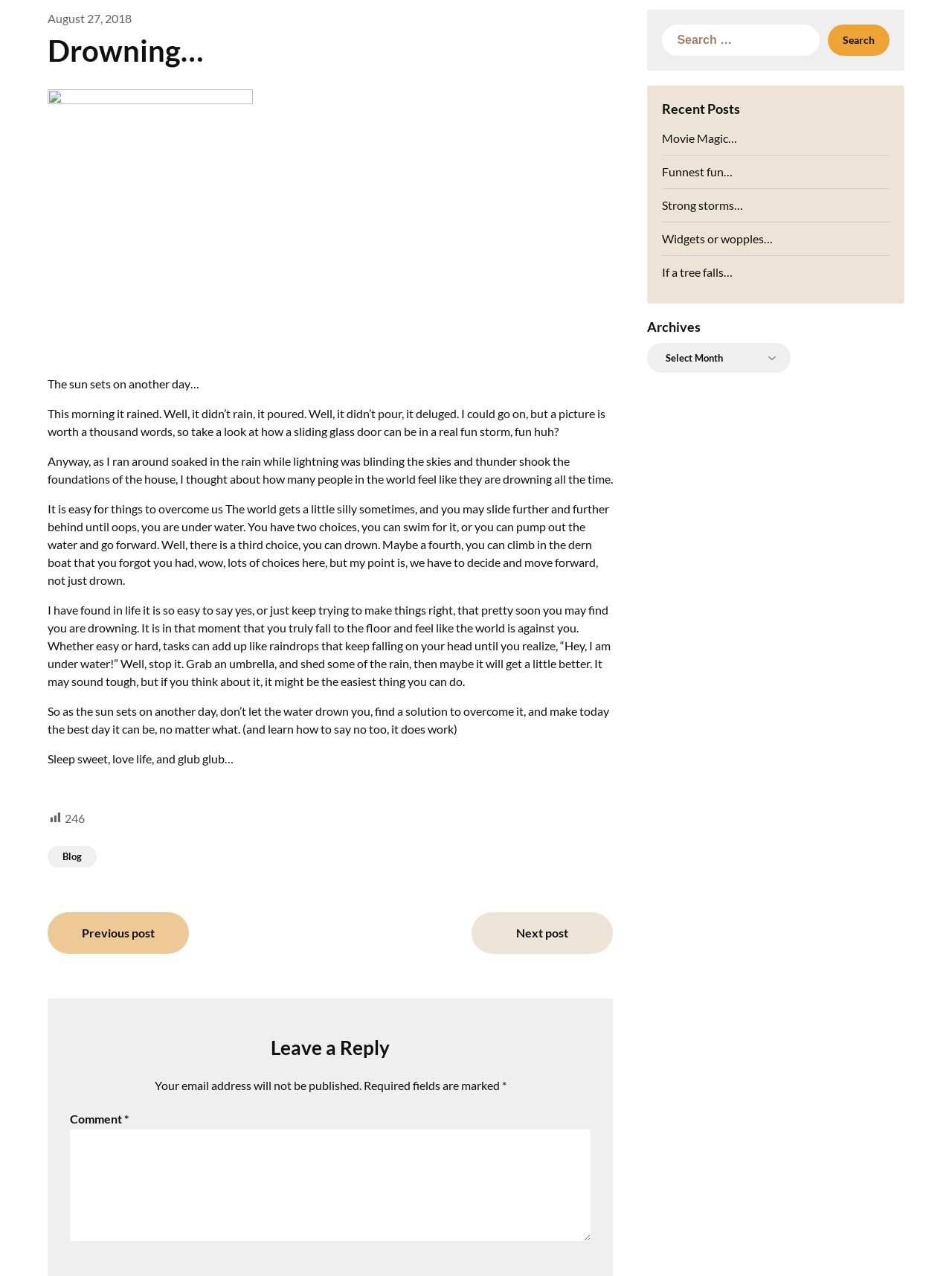What is the purpose of the search box?
Based on the image, provide your answer in one word or phrase.

To search for posts